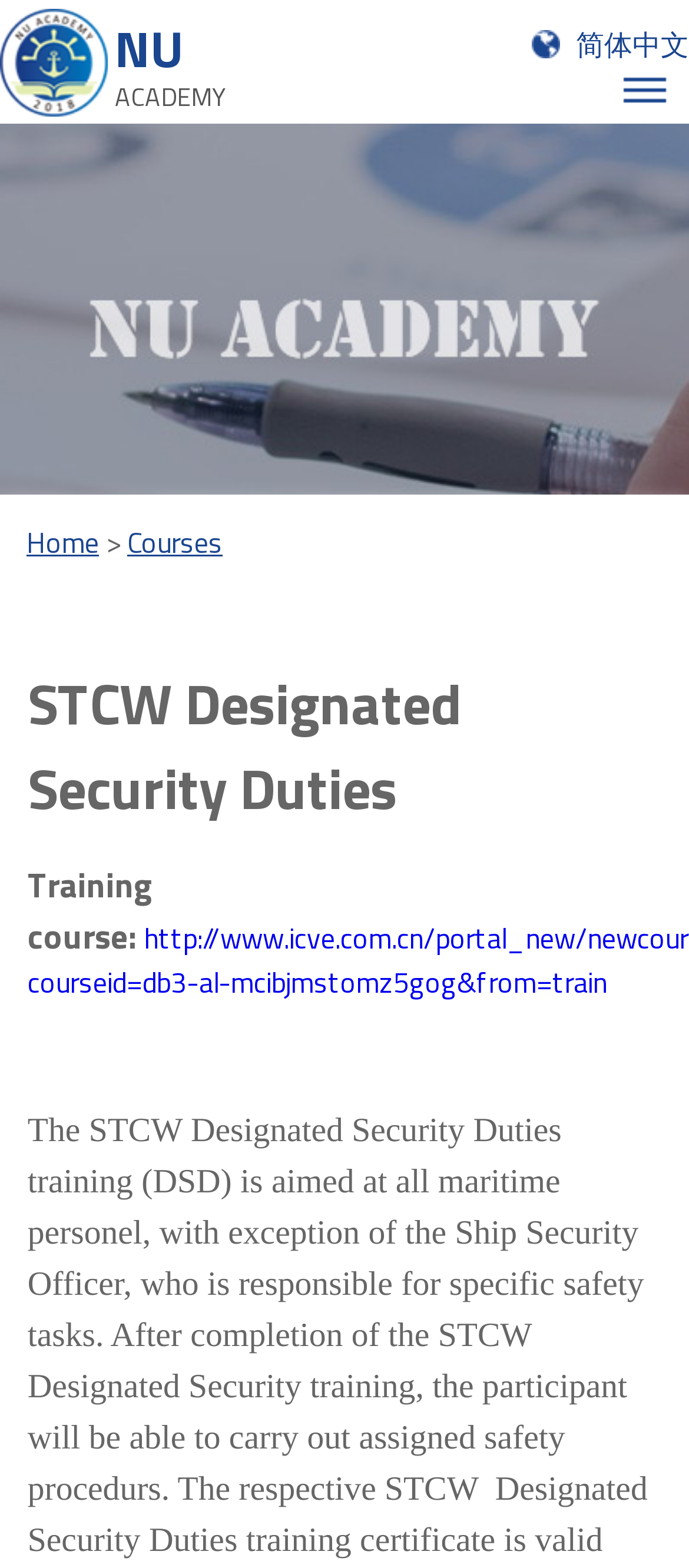Please provide a comprehensive answer to the question below using the information from the image: What is the current page?

The current page is indicated by the link 'Courses' which is highlighted in the navigation menu.